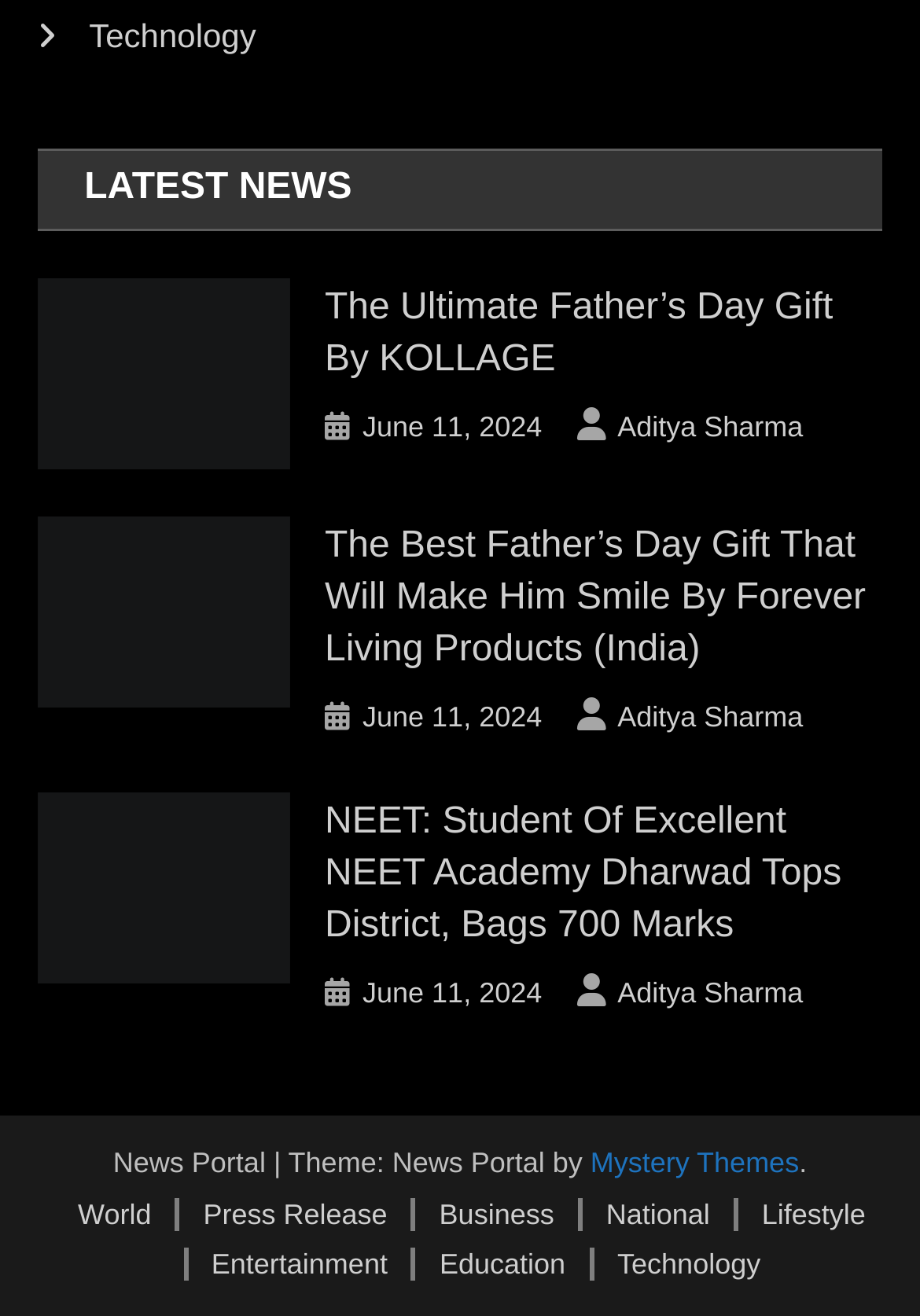Please identify the bounding box coordinates of the element that needs to be clicked to perform the following instruction: "Check the date of the article".

[0.394, 0.307, 0.589, 0.346]